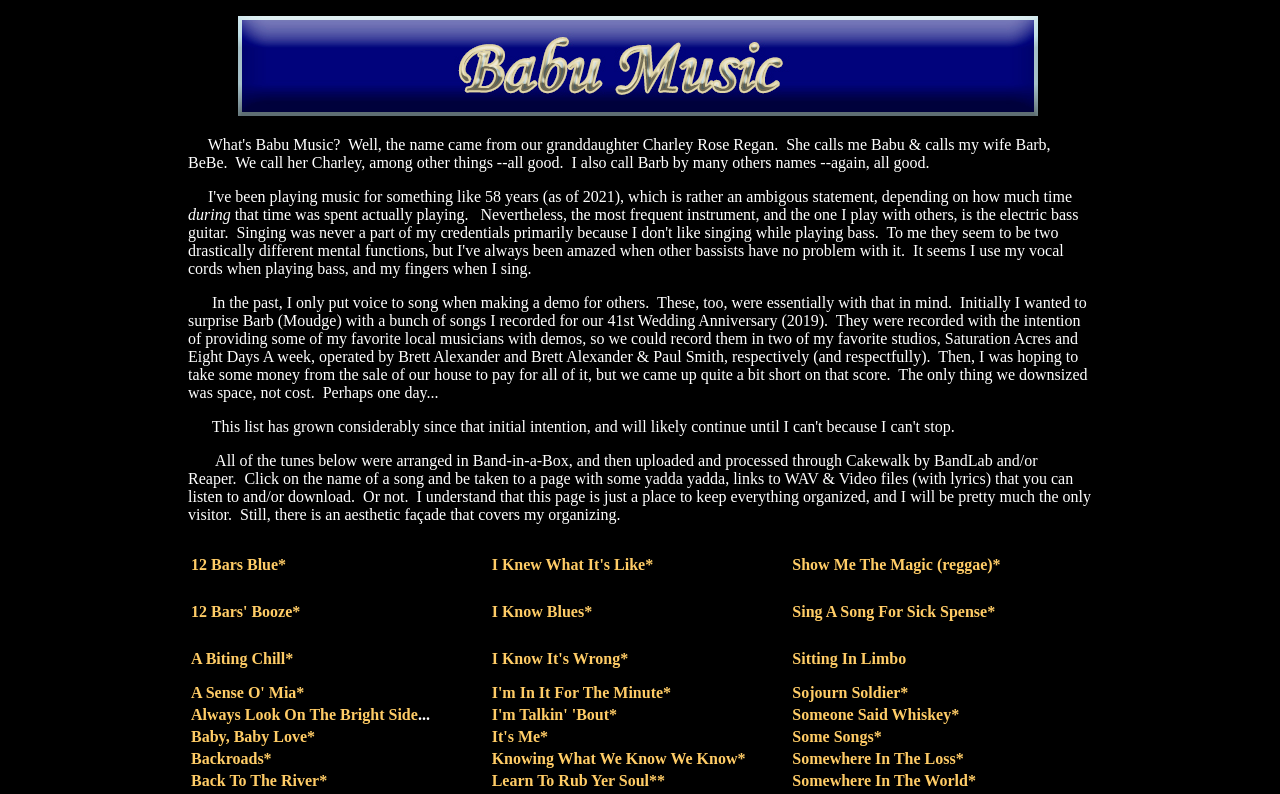Locate the bounding box coordinates of the element I should click to achieve the following instruction: "click on the song '12 Bars Blue*".

[0.148, 0.683, 0.382, 0.739]